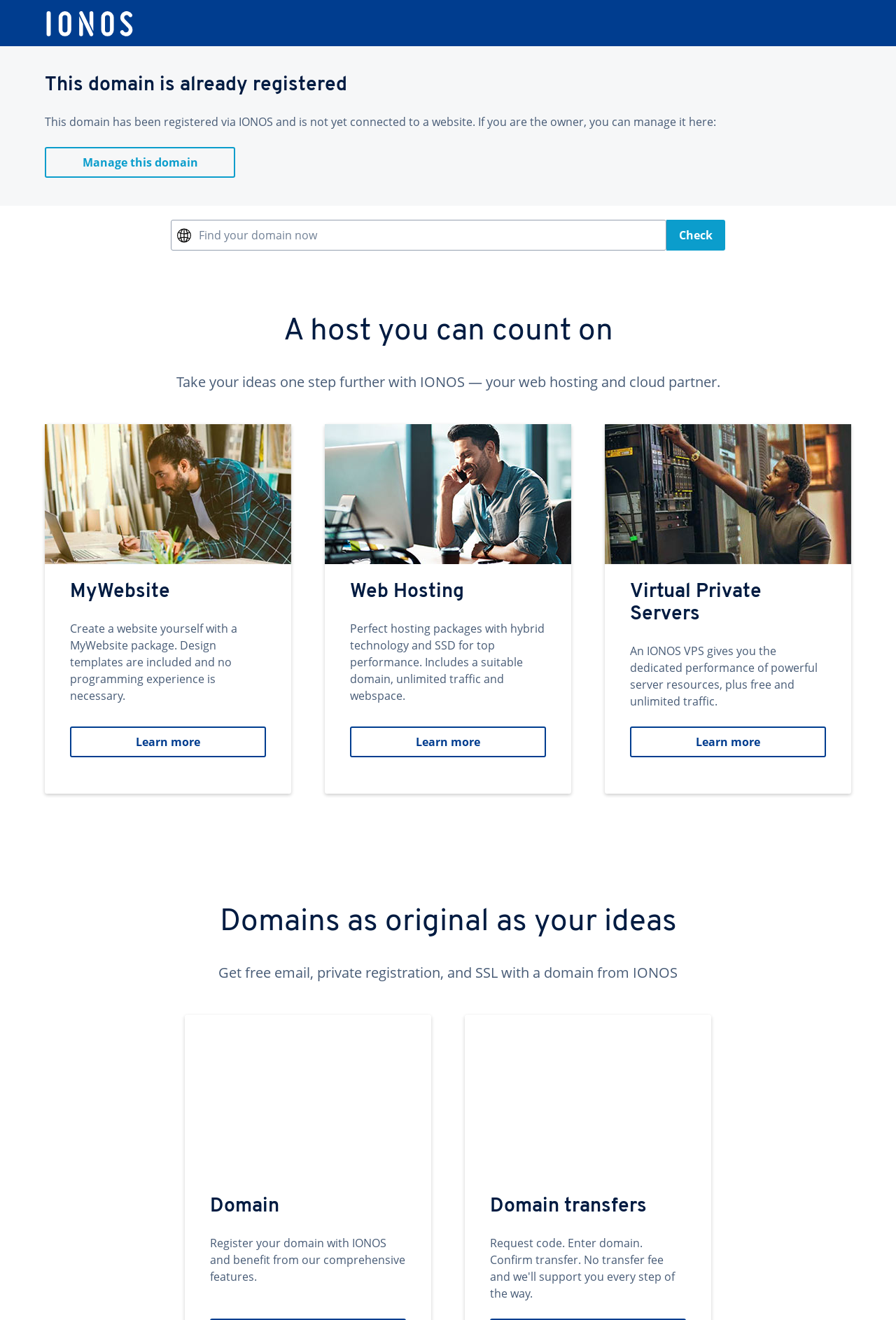For the given element description Manage this domain, determine the bounding box coordinates of the UI element. The coordinates should follow the format (top-left x, top-left y, bottom-right x, bottom-right y) and be within the range of 0 to 1.

[0.05, 0.111, 0.262, 0.135]